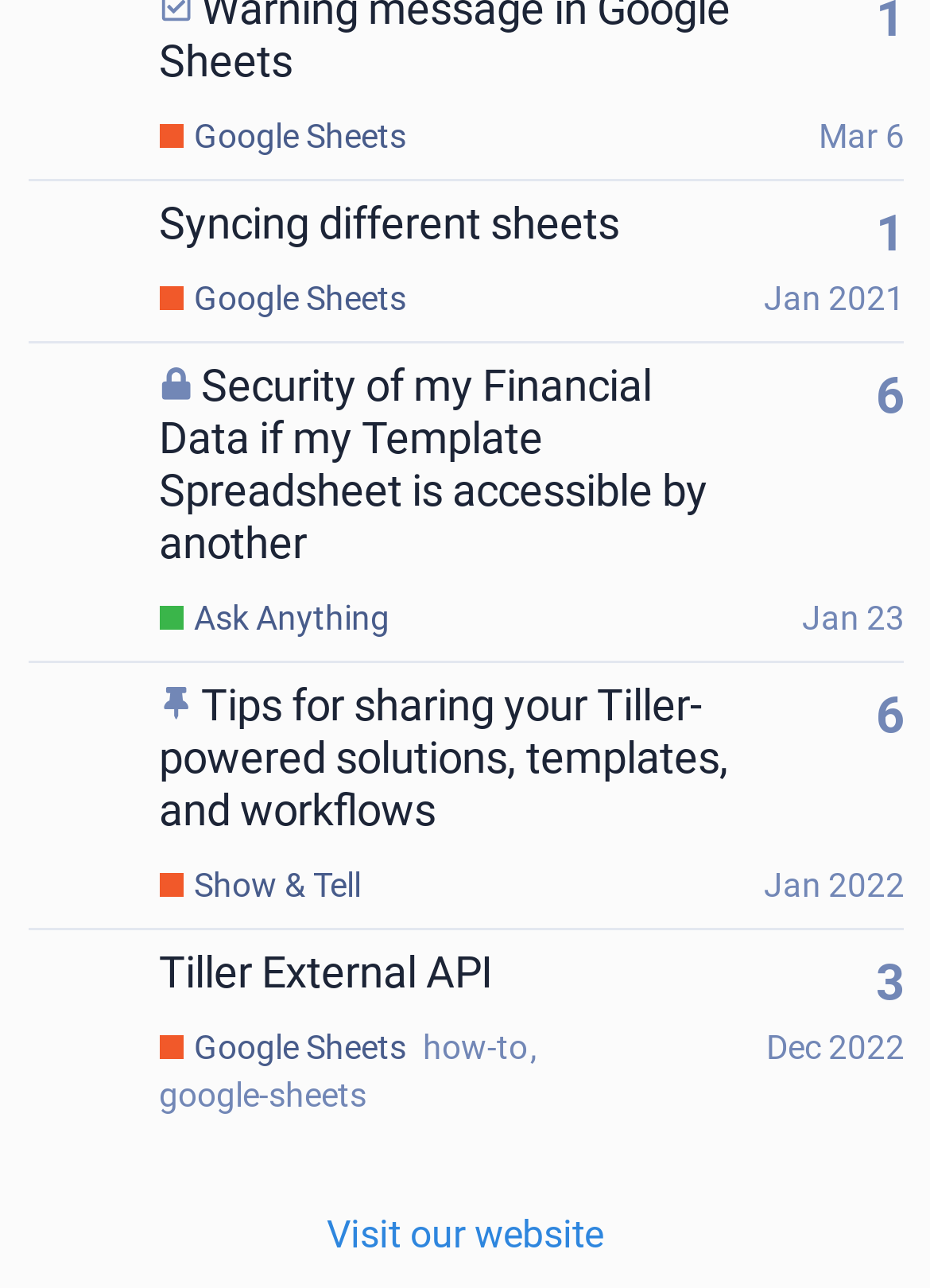What is the purpose of this webpage?
Refer to the image and provide a one-word or short phrase answer.

Discussion forum